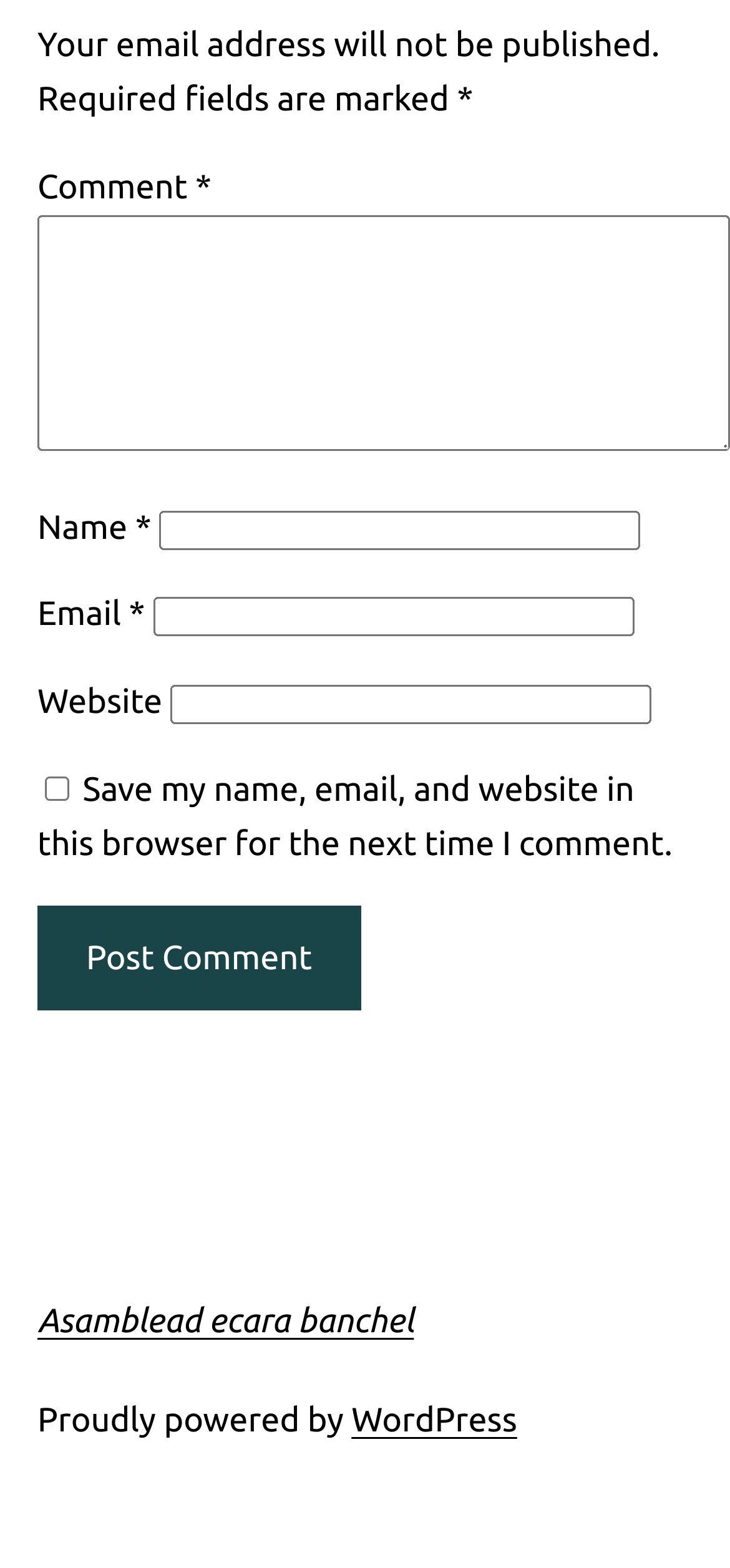What is the label of the first text box?
Give a comprehensive and detailed explanation for the question.

The first text box is labeled as 'Comment' which is indicated by the StaticText element with the text 'Comment' and the textbox element with the description 'Comment *'.